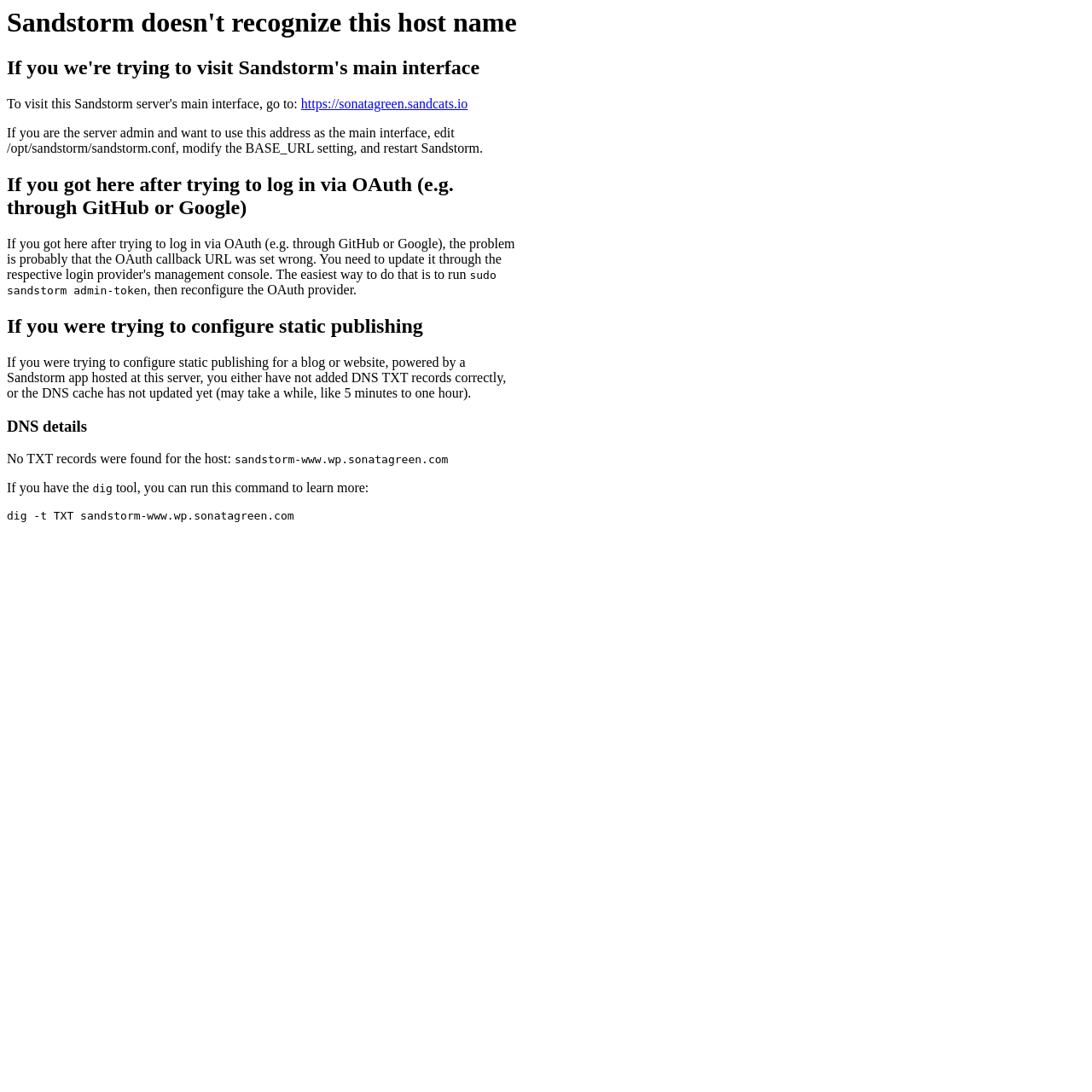What is the issue with the host name?
Please look at the screenshot and answer using one word or phrase.

Not recognized by Sandstorm